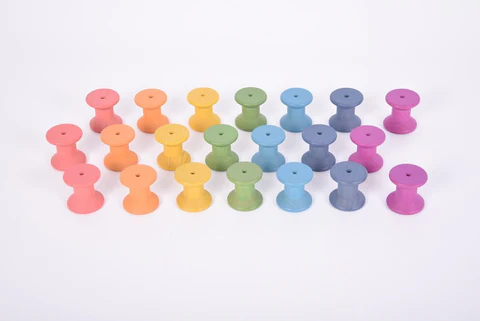Present a detailed portrayal of the image.

The image showcases a vibrant set of 21 smooth, solid beechwood spools, each finished to highlight the natural grain of the wood. The spools are arranged in a colorful rainbow gradient, featuring pink, orange, yellow, green, blue, and purple hues. This delightful assortment of spools is ideal for encouraging creative play, enhancing construction skills, and engaging in activities like counting, sorting, and pattern-making. They are particularly suitable for children aged 10 months and older, making them a fantastic addition to any educational or imaginative play setting.